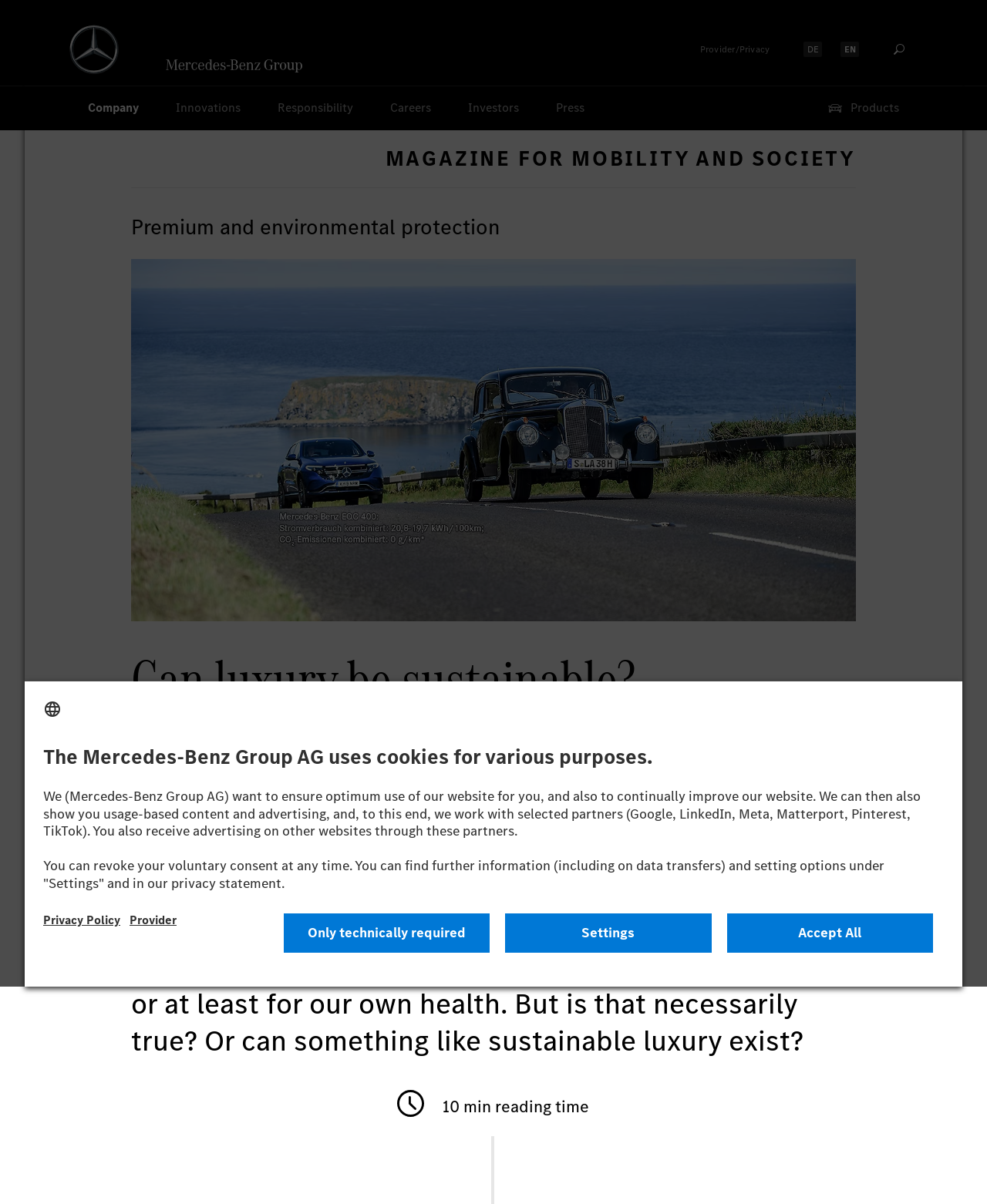Identify the bounding box coordinates for the region to click in order to carry out this instruction: "Click the 'Open Privacy settings' button". Provide the coordinates using four float numbers between 0 and 1, formatted as [left, top, right, bottom].

[0.0, 0.753, 0.05, 0.794]